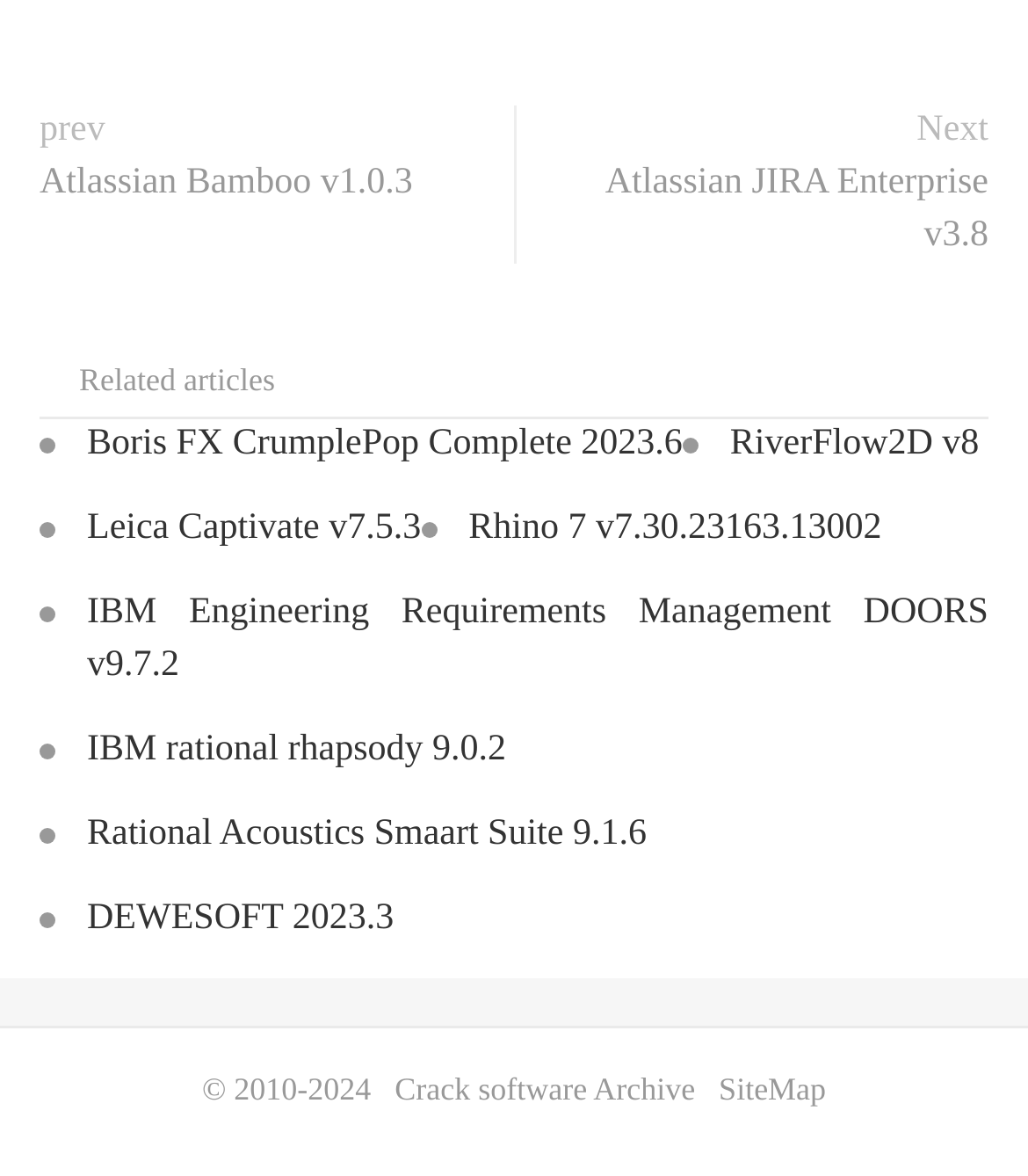Identify the bounding box coordinates for the UI element described as: "Leica Captivate v7.5.3". The coordinates should be provided as four floats between 0 and 1: [left, top, right, bottom].

[0.085, 0.432, 0.41, 0.465]